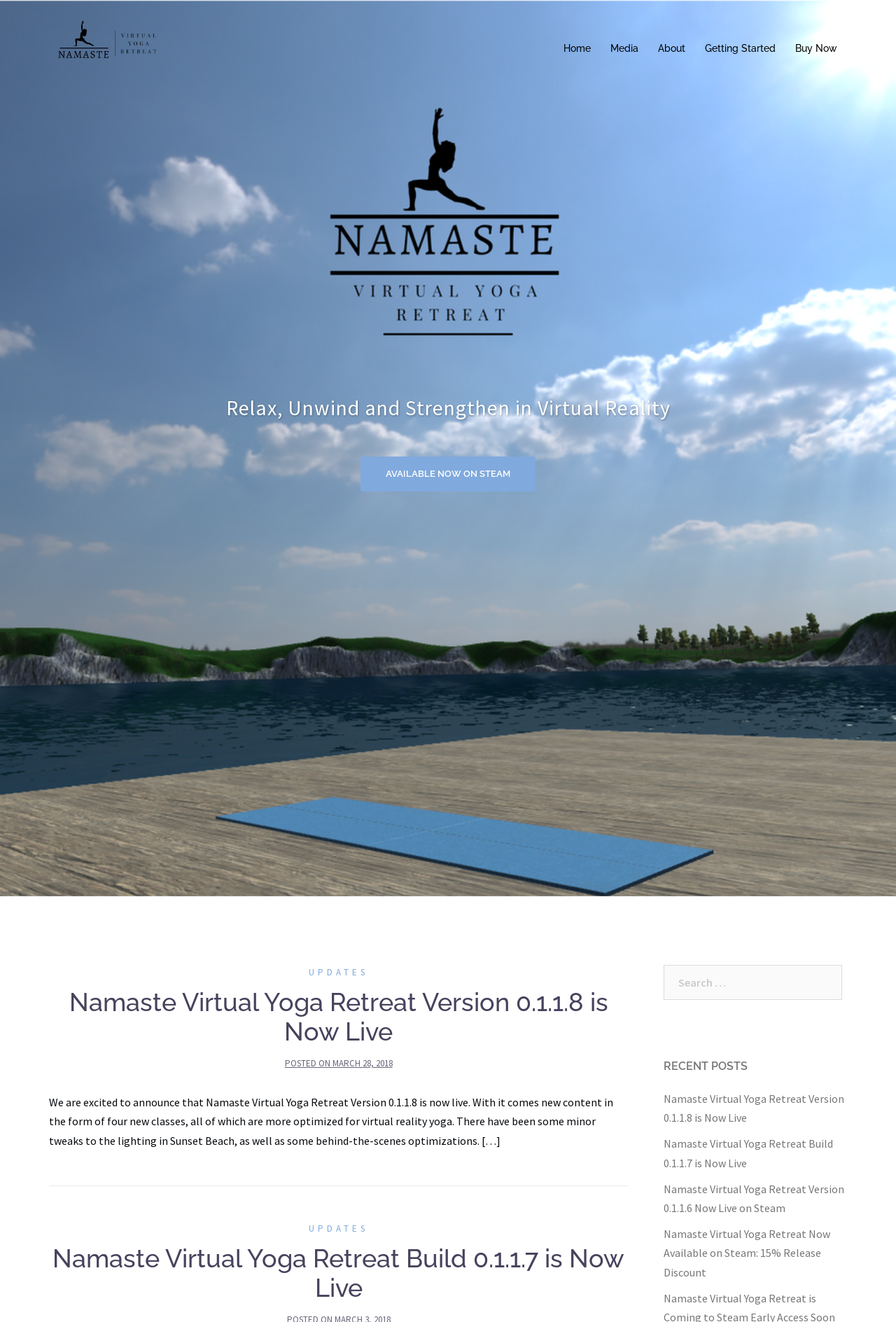Determine the bounding box coordinates of the clickable area required to perform the following instruction: "Check the 'UPDATES' section". The coordinates should be represented as four float numbers between 0 and 1: [left, top, right, bottom].

[0.345, 0.731, 0.411, 0.74]